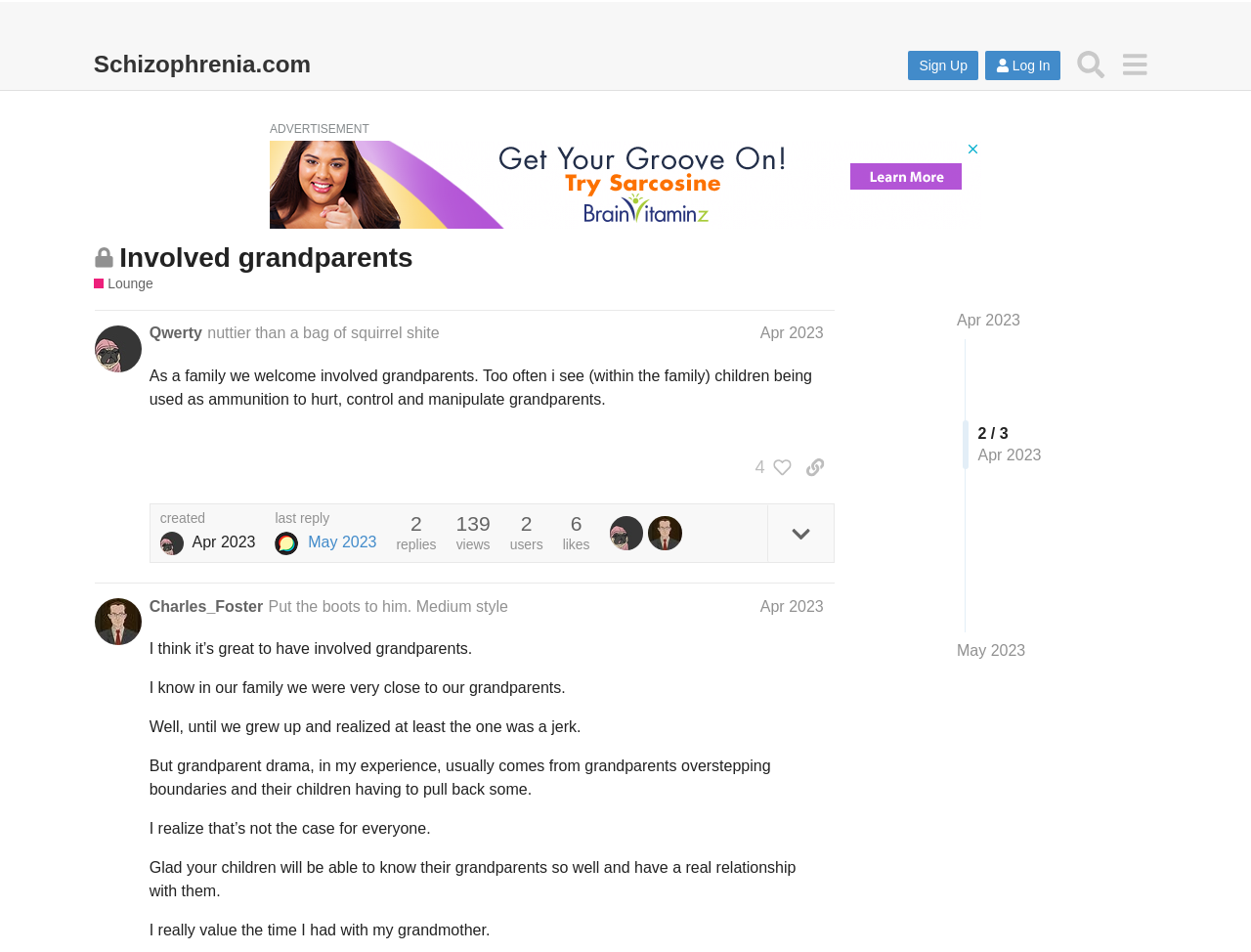Respond to the following question using a concise word or phrase: 
What is the name of the website?

Schizophrenia.com